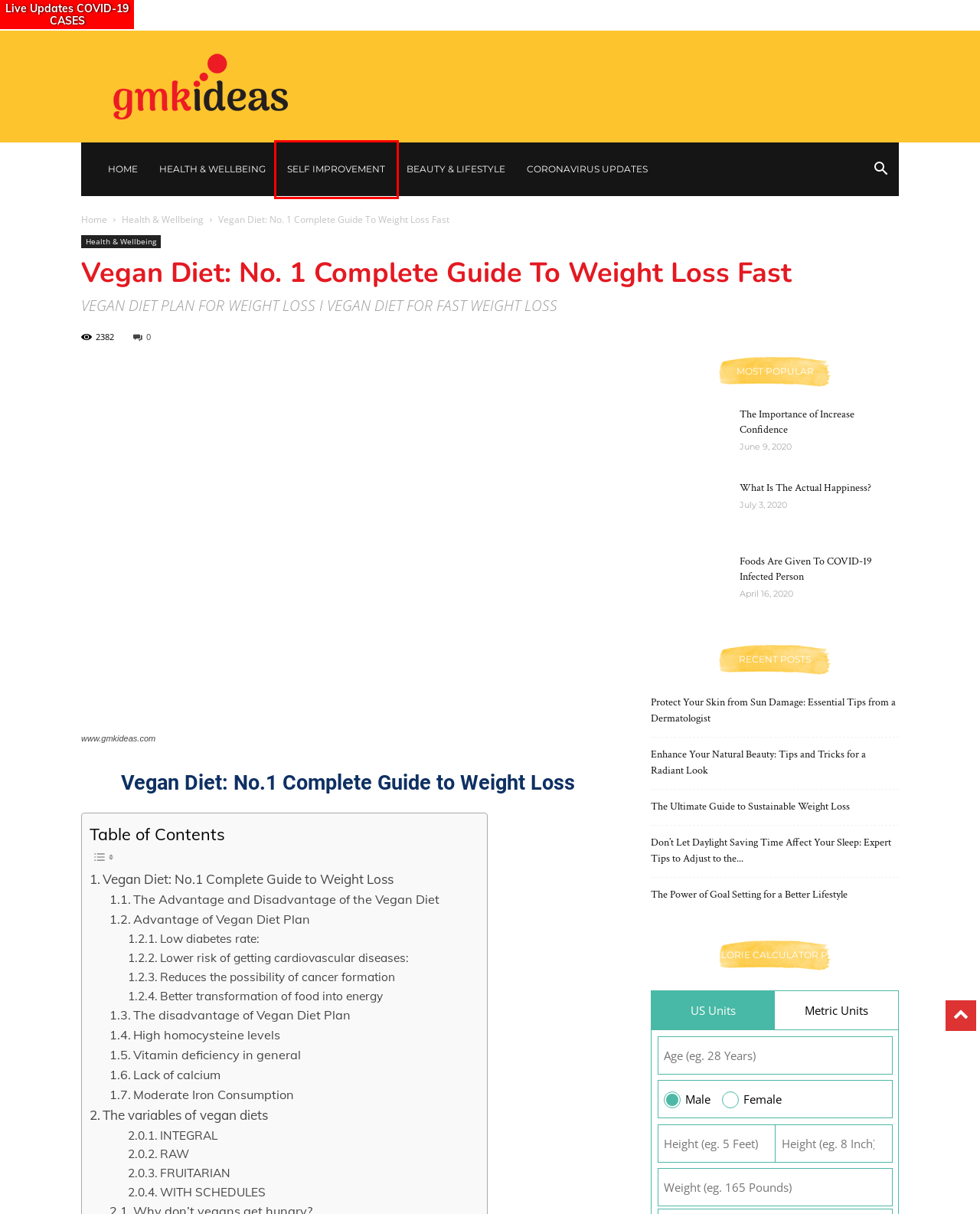You have a screenshot of a webpage with a red bounding box around an element. Select the webpage description that best matches the new webpage after clicking the element within the red bounding box. Here are the descriptions:
A. VK | 登录
B. Foods are given to Corona Virus COVID-19 infected person
C. Terms and Conditions I GMKideas.com
D. CoronaVirus Updates | GMKideas.com
E. Privacy Policy | GMKideas.com
F. Home I GMKideas.com
G. Self Improvement Archives | GMKideas.com
H. The Importance of Increase Confidence

G